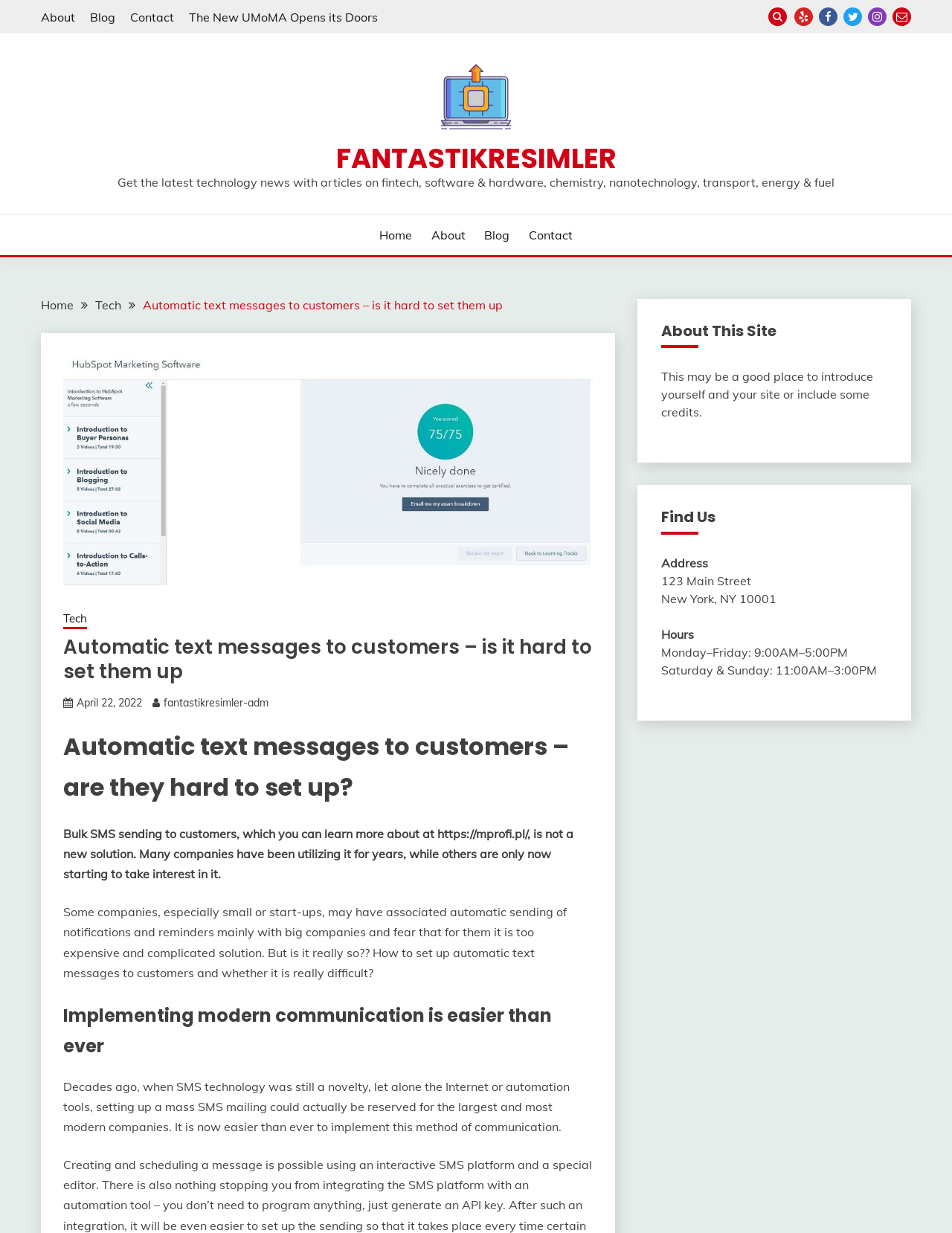Elaborate on the different components and information displayed on the webpage.

The webpage is about automatic text messages to customers, specifically discussing the ease of setting up this communication method. At the top, there are several links to different sections of the website, including "About", "Blog", "Contact", and a link to an article titled "The New UMoMA Opens its Doors". On the right side of the top section, there are social media links and an email link.

Below the top section, there is a large image with the website's logo, "Fantastikresimler", and a link to the website's homepage. Next to the image, there is a heading that reads "Get the latest technology news with articles on fintech, software & hardware, chemistry, nanotechnology, transport, energy & fuel".

The main content of the webpage is divided into two columns. The left column has a navigation menu with links to "Home", "About", "Blog", and "Contact", as well as a breadcrumbs navigation menu that shows the current page's location in the website's hierarchy.

The right column contains the main article, which discusses the ease of implementing automatic text messages to customers. The article is divided into several sections, each with a heading. The first section introduces the topic, stating that bulk SMS sending is not a new solution and that many companies have been using it for years. The second section asks whether setting up automatic text messages is difficult and explains that it is easier than ever to implement this method of communication.

Below the article, there are two sections: "About This Site" and "Find Us". The "About This Site" section has a brief introduction to the website, while the "Find Us" section provides the website's address, hours of operation, and a link to a map.

At the very bottom of the webpage, there is a link to an unknown page, represented by a icon.